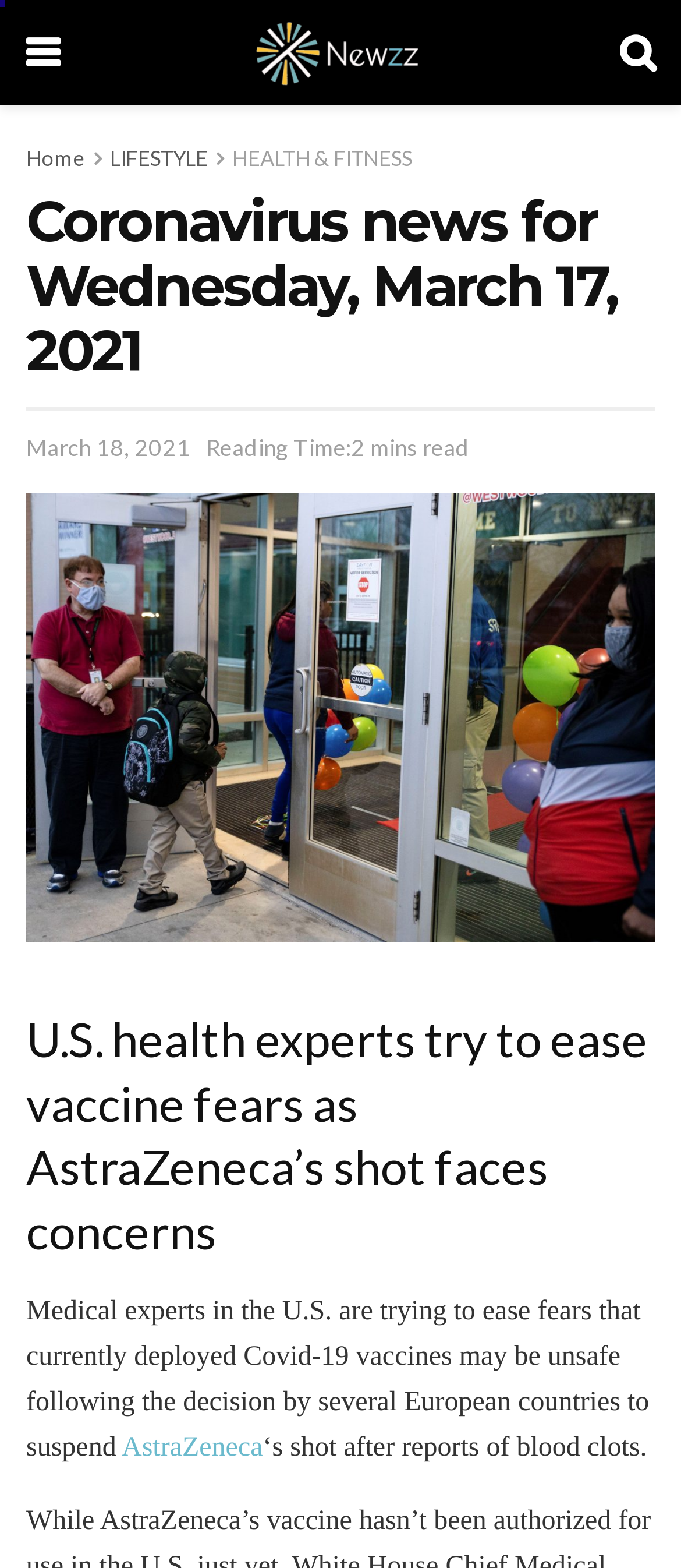Bounding box coordinates are specified in the format (top-left x, top-left y, bottom-right x, bottom-right y). All values are floating point numbers bounded between 0 and 1. Please provide the bounding box coordinate of the region this sentence describes: Home

[0.038, 0.092, 0.126, 0.109]